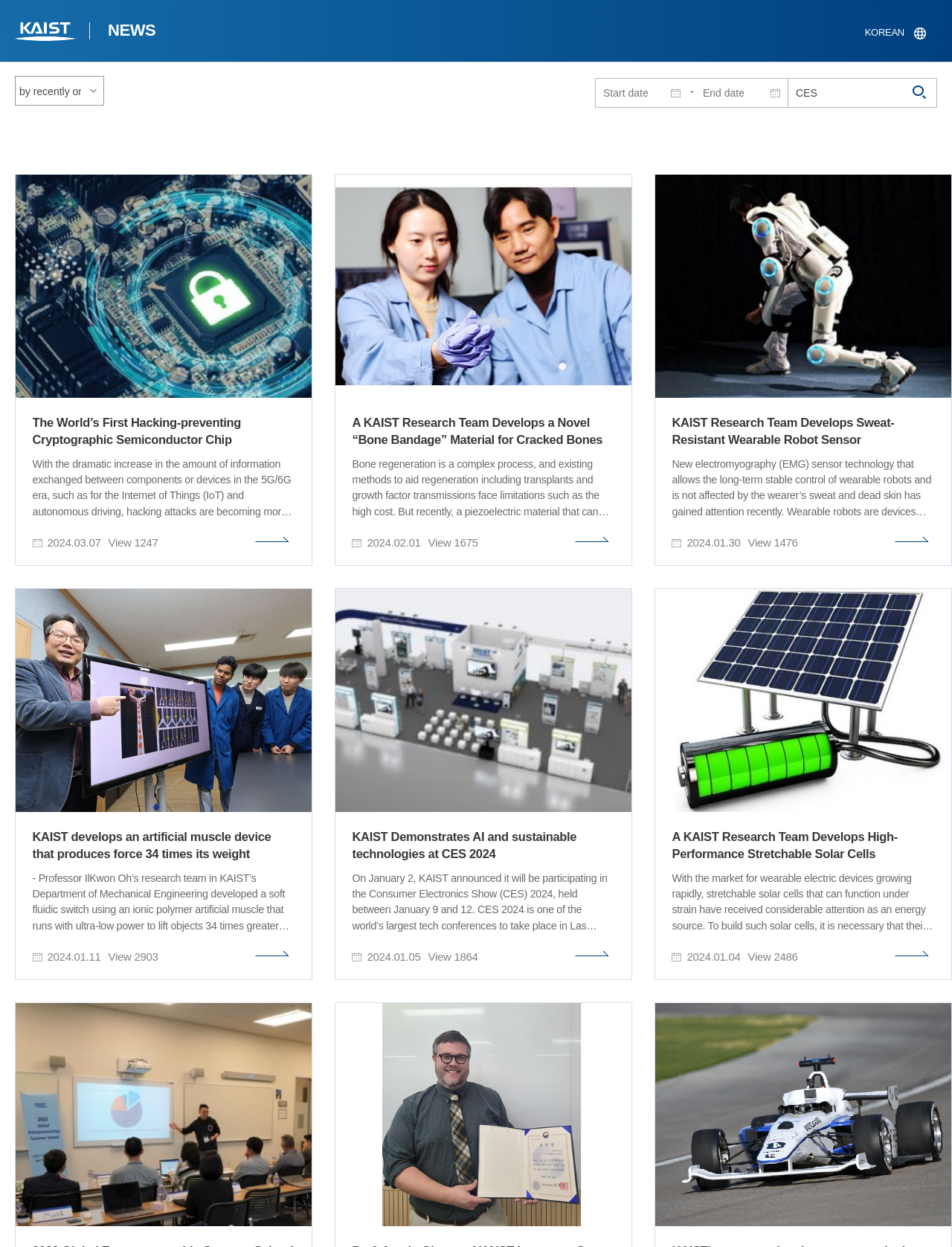Please mark the bounding box coordinates of the area that should be clicked to carry out the instruction: "Read the article about artificial muscle device".

[0.016, 0.472, 0.328, 0.651]